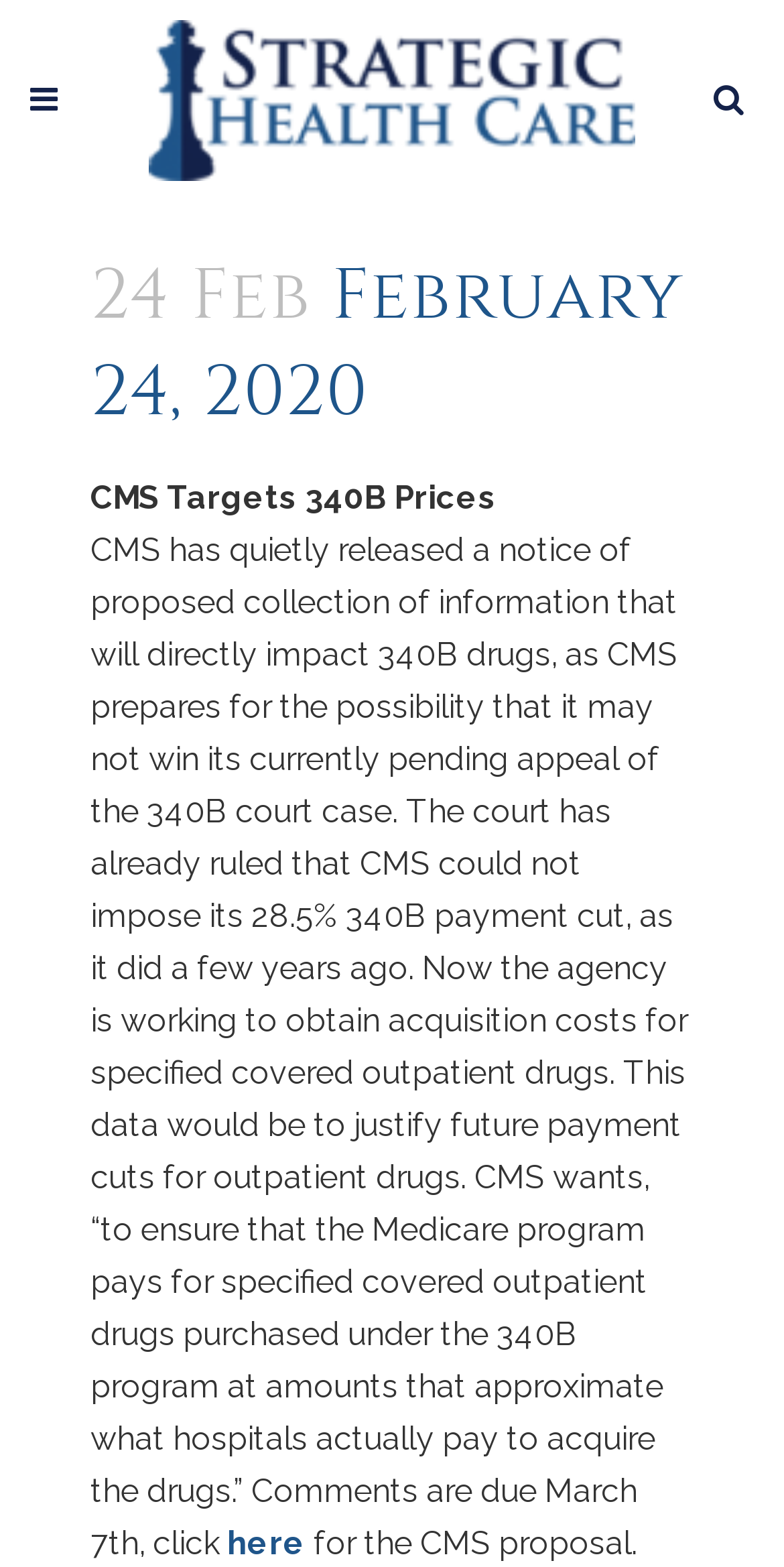What is the symbol shown in the link element?
Using the information from the image, give a concise answer in one word or a short phrase.

